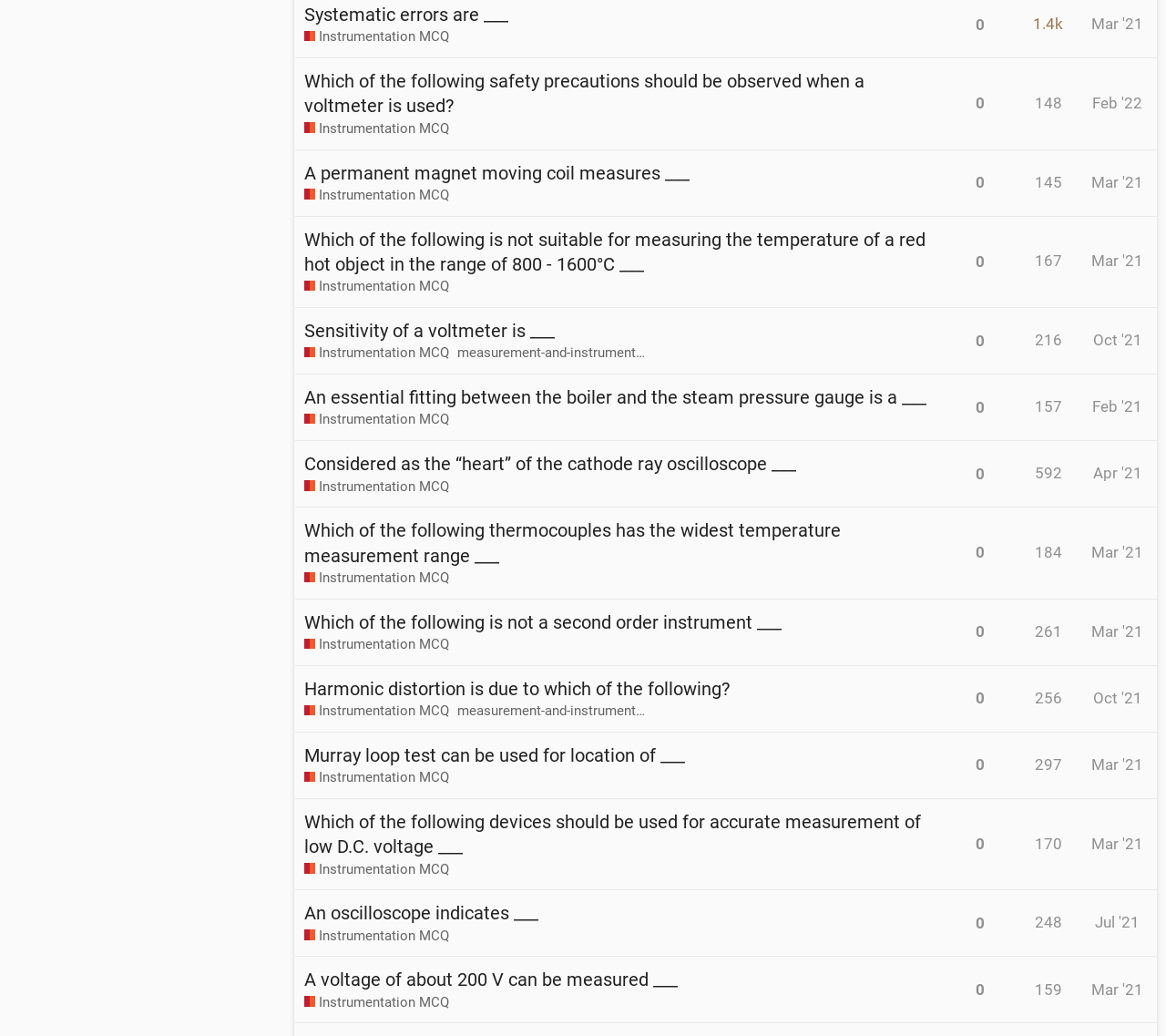Given the description "Instrumentation MCQ", provide the bounding box coordinates of the corresponding UI element.

[0.261, 0.549, 0.385, 0.567]